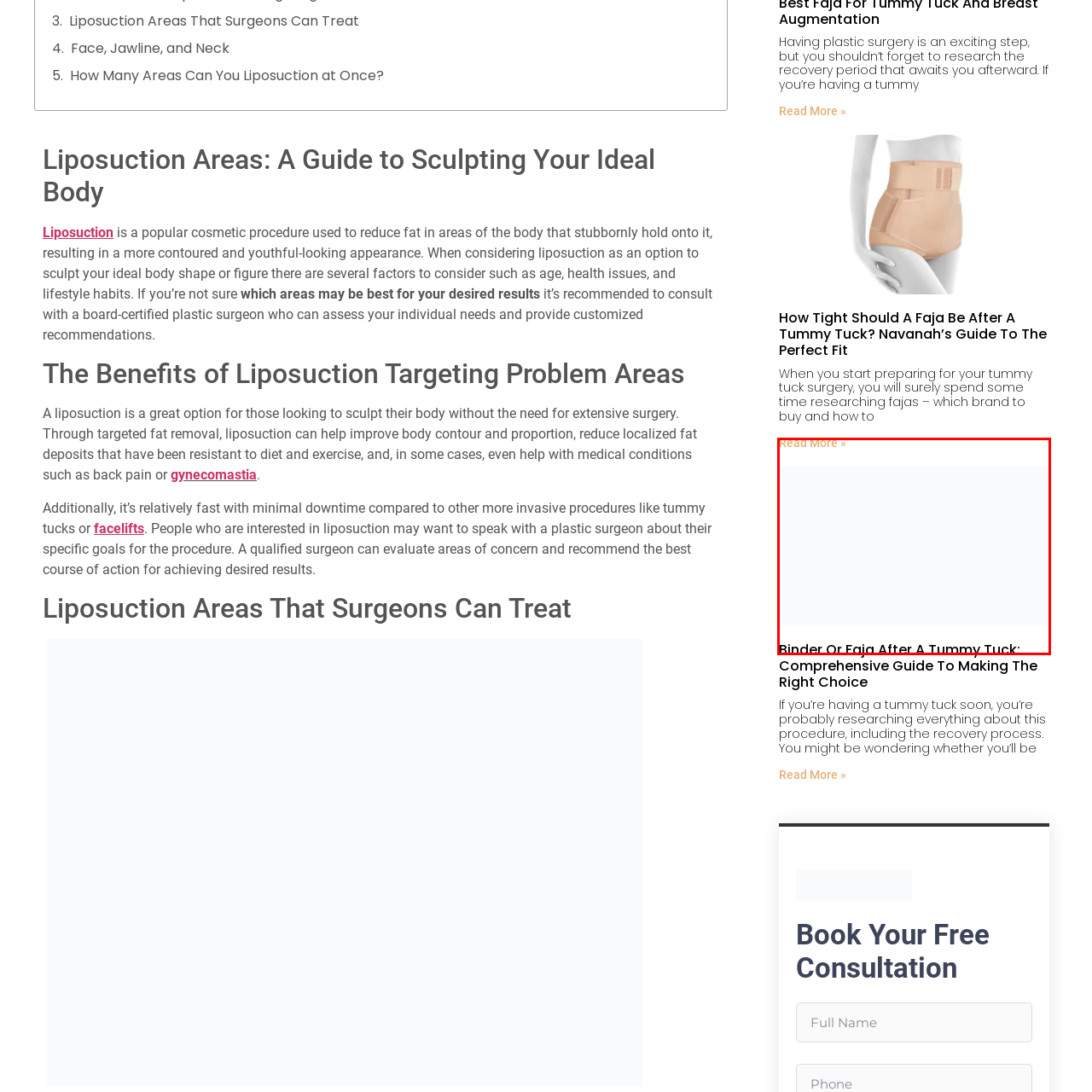Who may find this topic relevant?
Inspect the image inside the red bounding box and answer the question with as much detail as you can.

The caption suggests that this topic is especially relevant for individuals preparing for surgery, as well as those looking to ensure effective post-operative care, implying that patients who are about to undergo a tummy tuck surgery or have already undergone one may find this information useful.